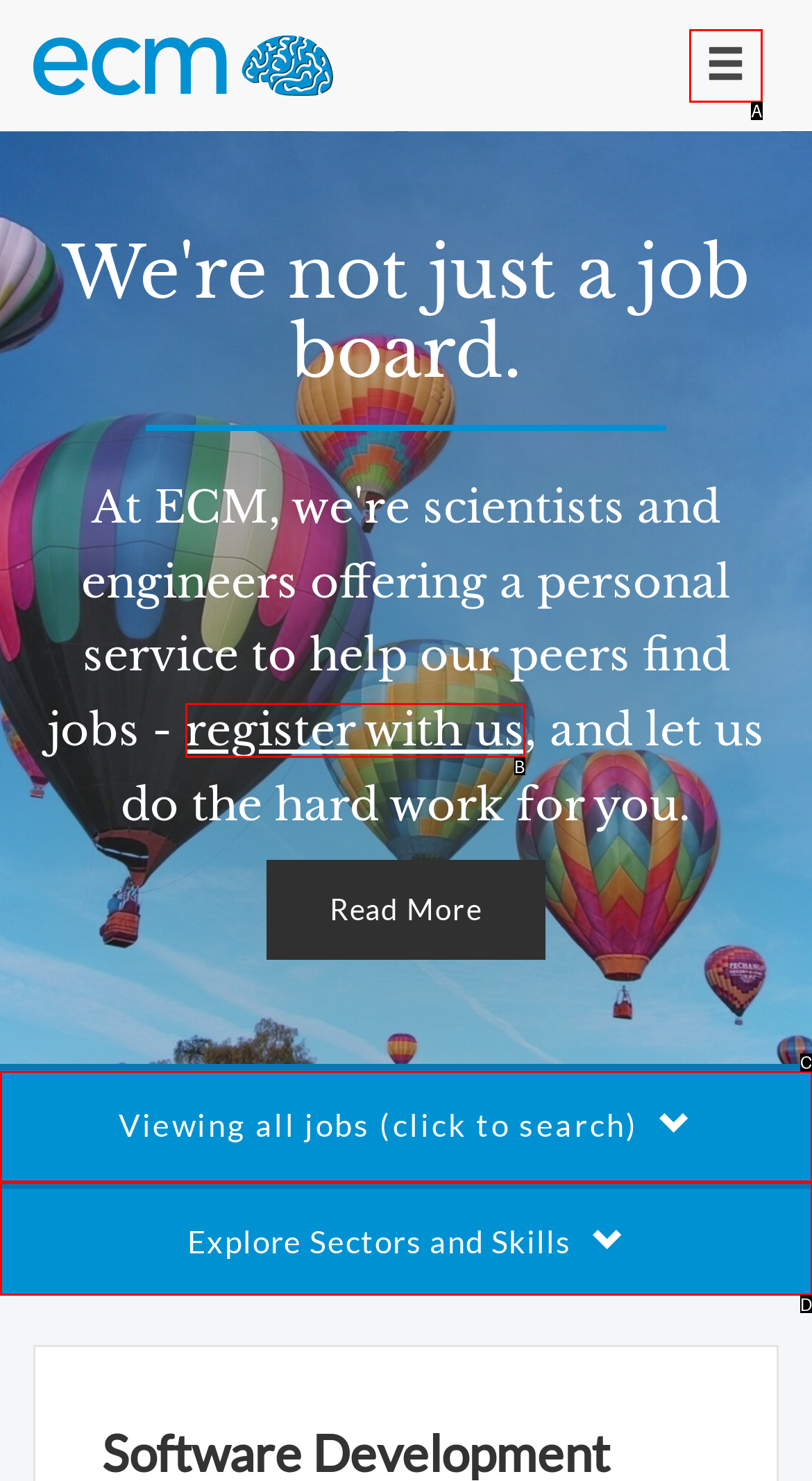Identify which HTML element aligns with the description: Save preferences
Answer using the letter of the correct choice from the options available.

None